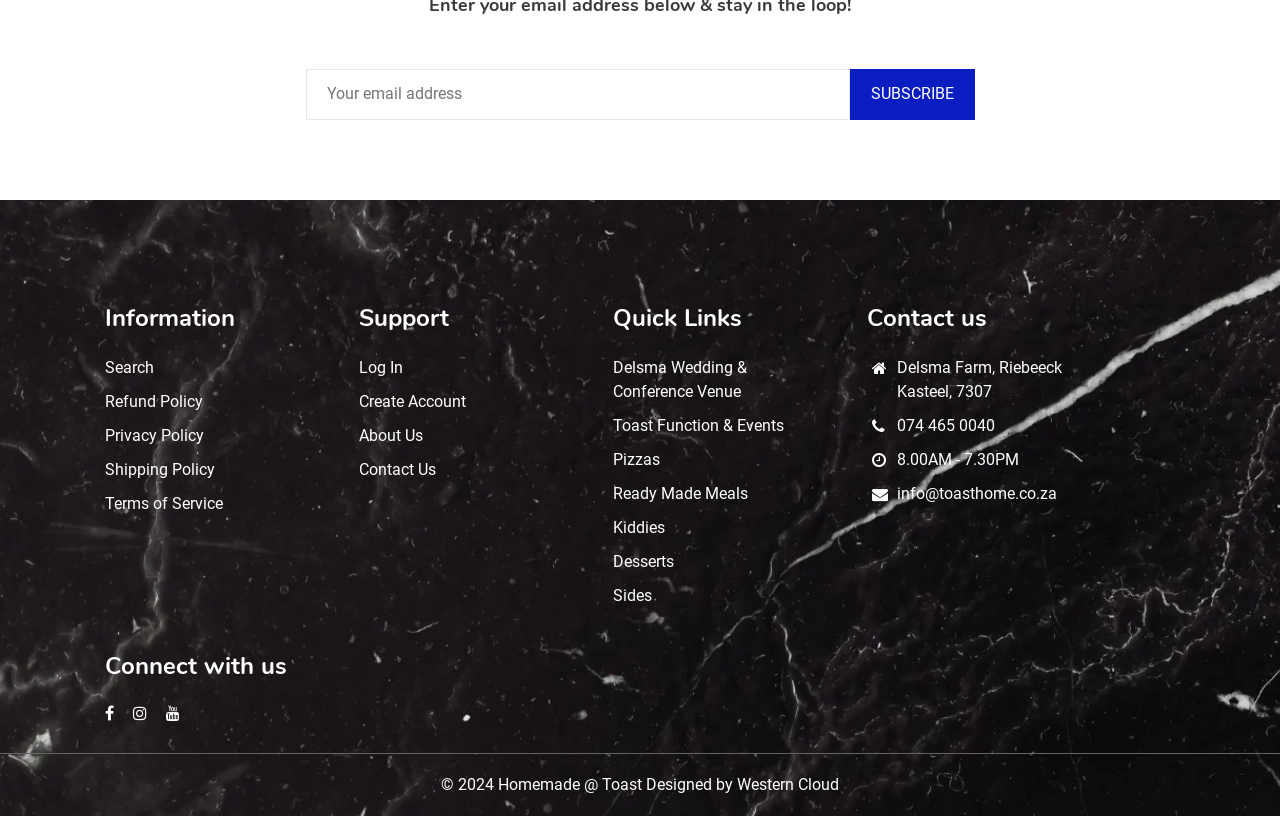How many social media platforms are linked?
Answer the question with as much detail as you can, using the image as a reference.

The webpage links to 3 social media platforms, which are Facebook, Instagram, and YouTube, as indicated by the icons and text in the 'Connect with us' section.